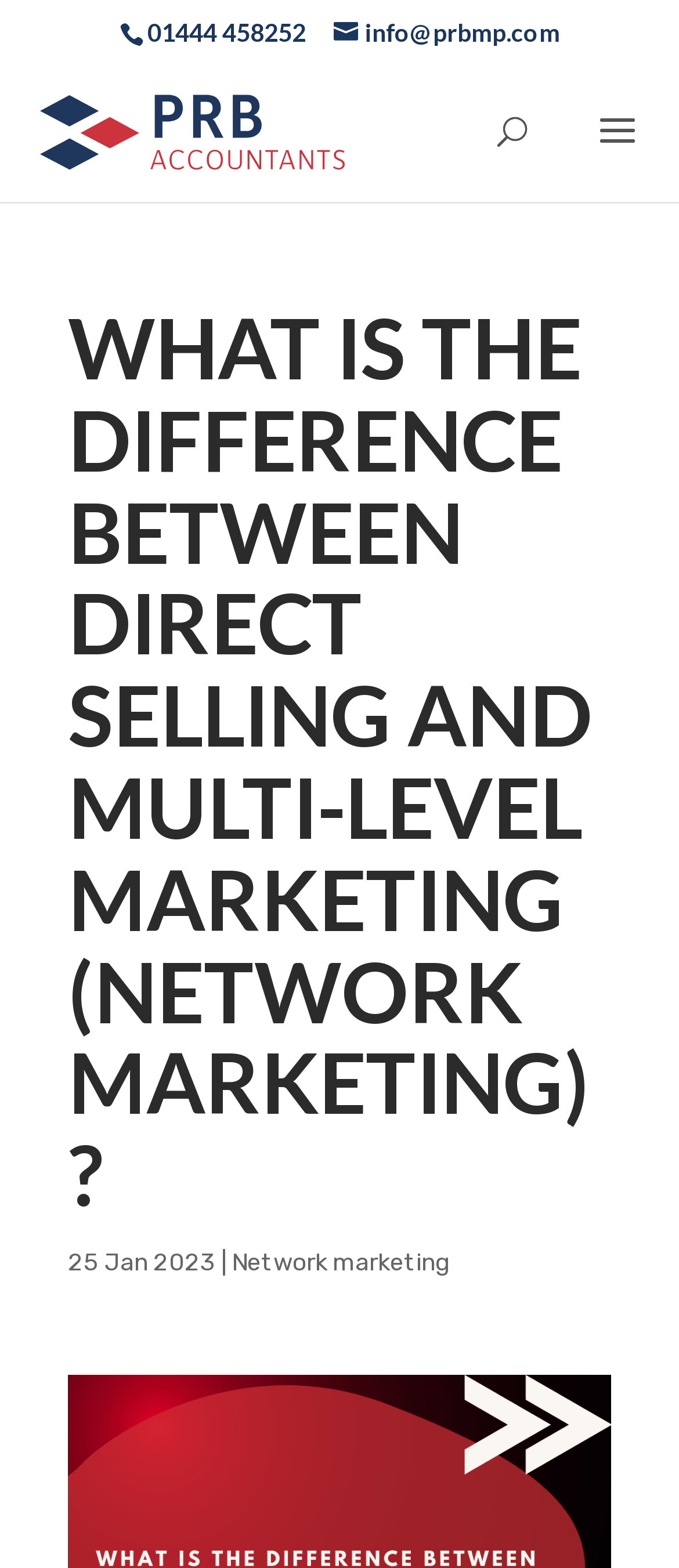Using the description "name="s" placeholder="Search …" title="Search for:"", locate and provide the bounding box of the UI element.

[0.05, 0.039, 0.873, 0.042]